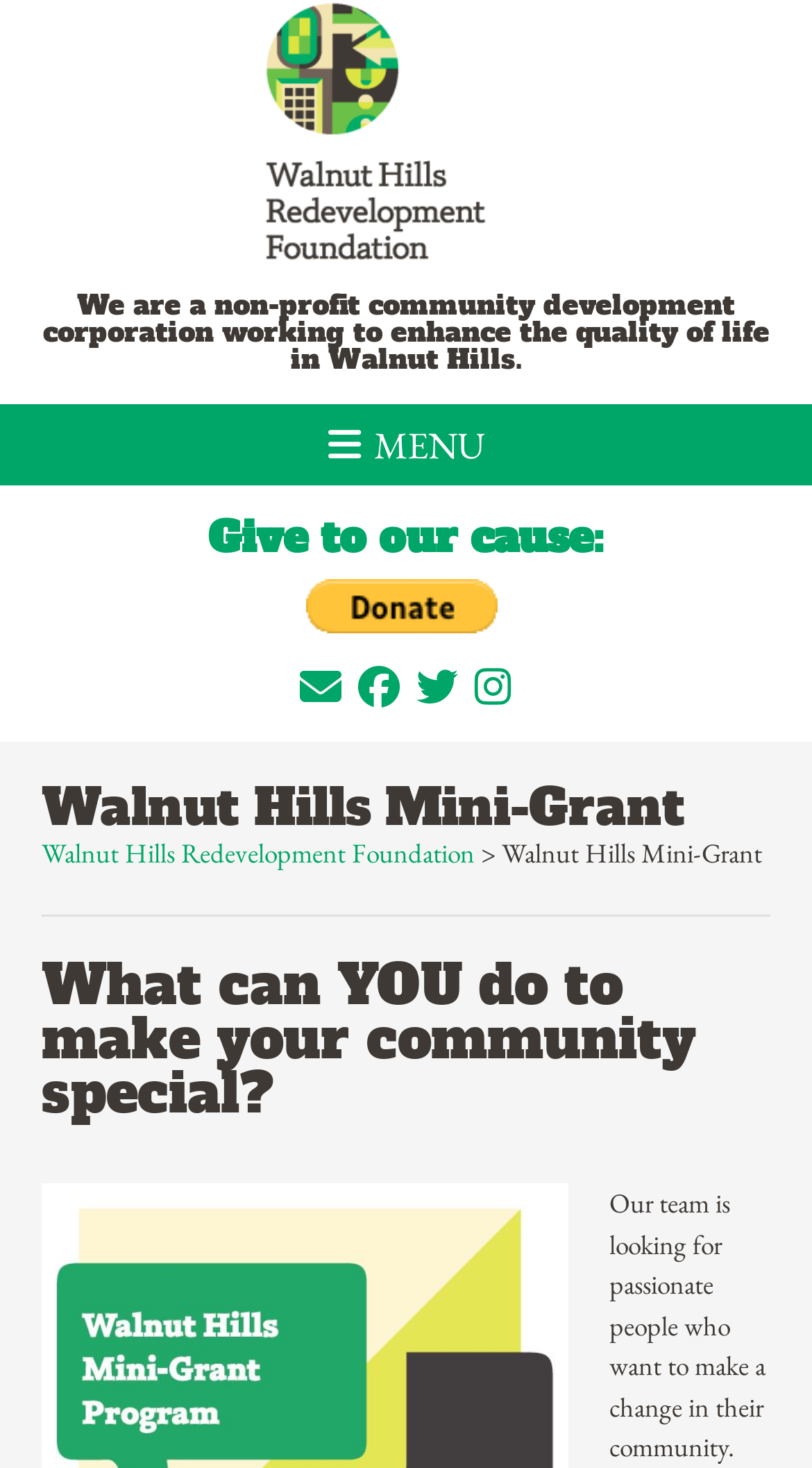Give a concise answer using only one word or phrase for this question:
What is the name of the mini-grant program?

Walnut Hills Mini-Grant